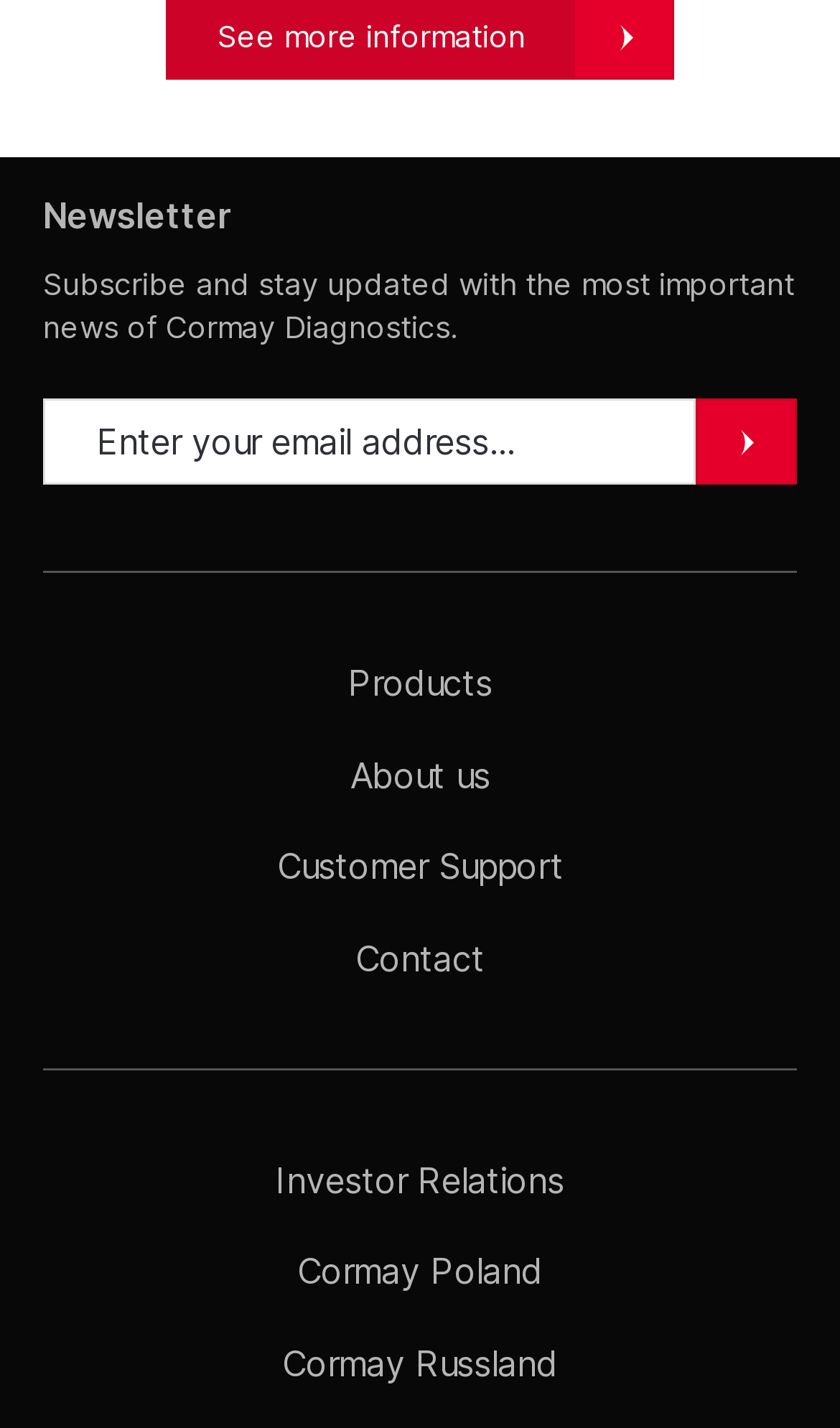Please provide the bounding box coordinates in the format (top-left x, top-left y, bottom-right x, bottom-right y). Remember, all values are floating point numbers between 0 and 1. What is the bounding box coordinate of the region described as: Products

[0.051, 0.462, 0.949, 0.496]